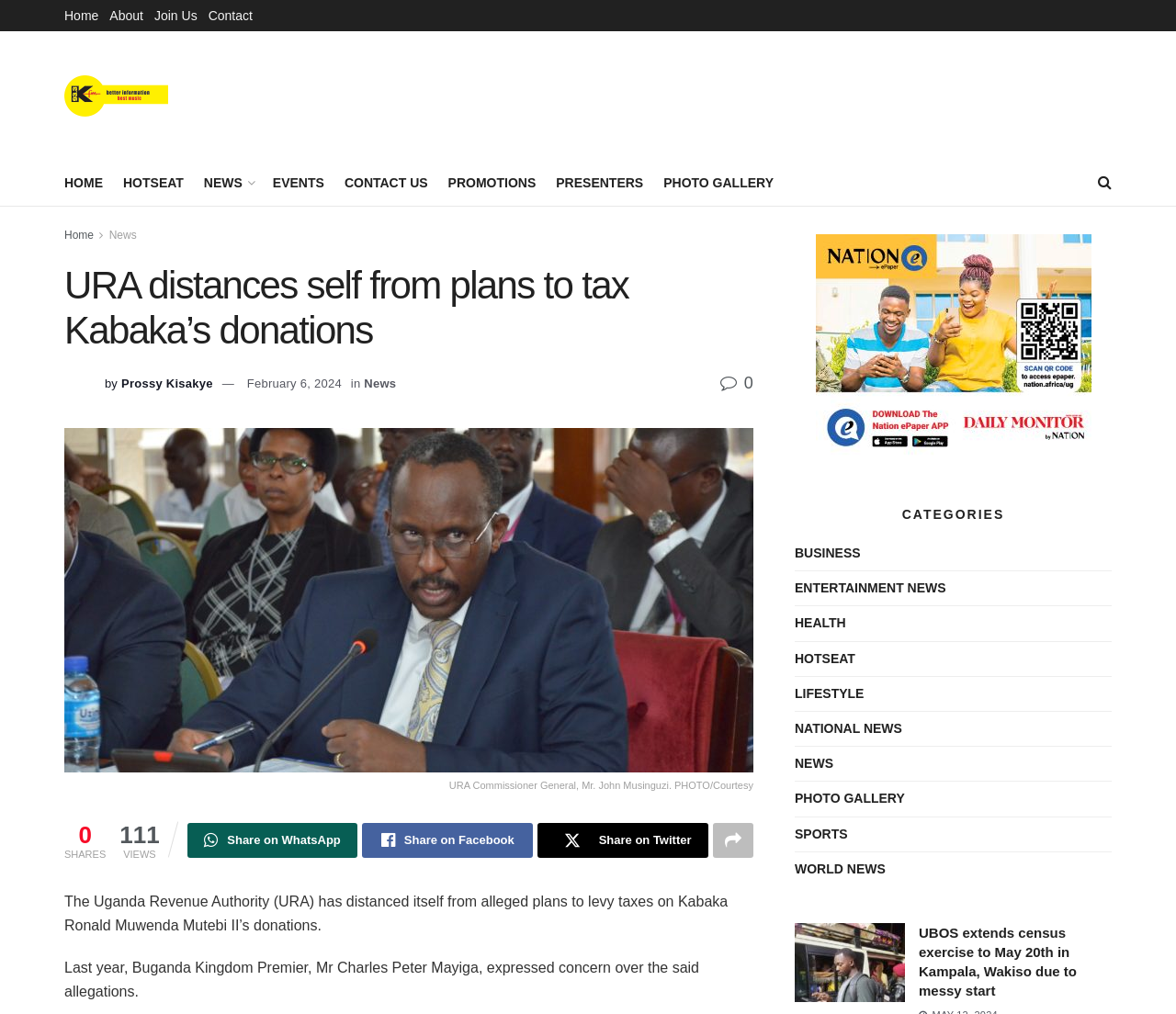Pinpoint the bounding box coordinates of the area that must be clicked to complete this instruction: "View the 'PHOTO GALLERY'".

[0.676, 0.777, 0.769, 0.799]